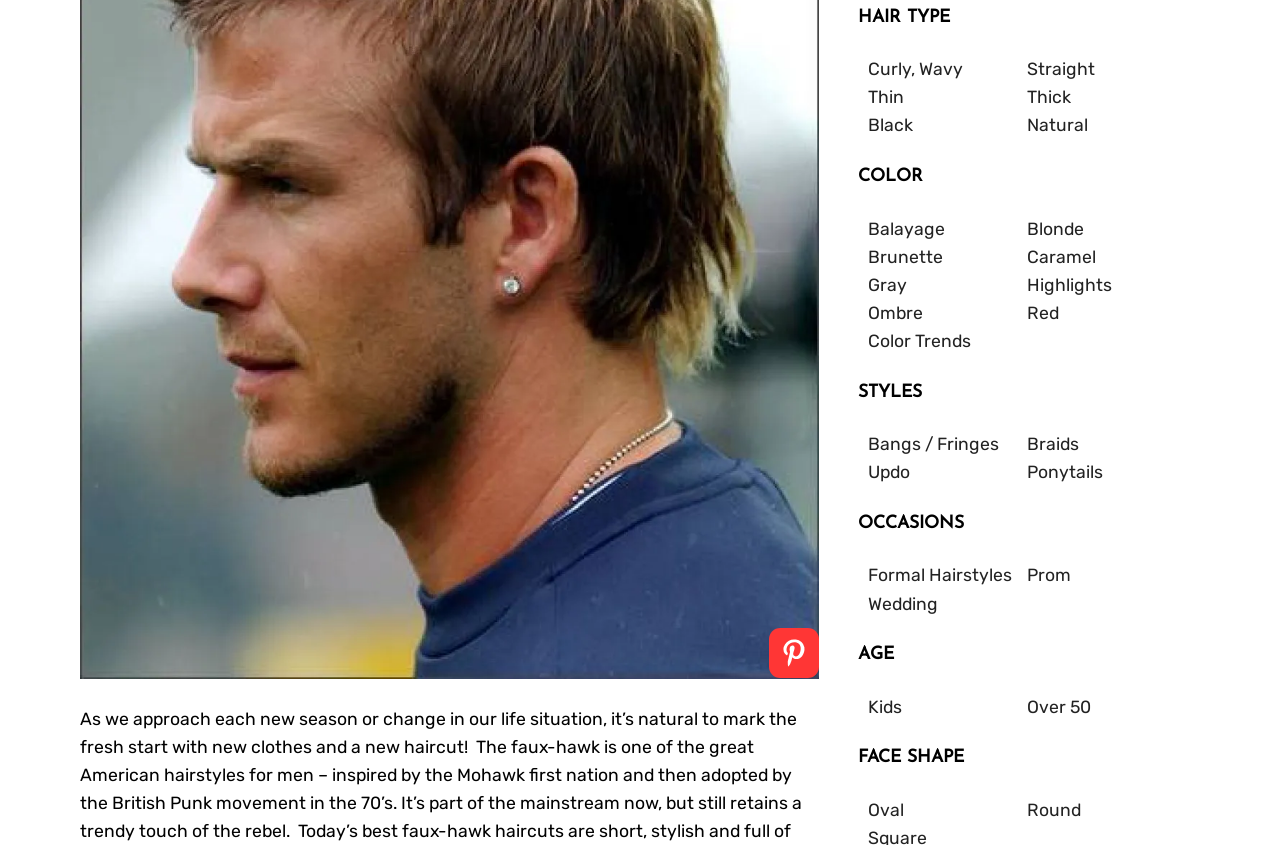Determine the bounding box coordinates of the clickable region to execute the instruction: "View hairstyles for kids". The coordinates should be four float numbers between 0 and 1, denoted as [left, top, right, bottom].

[0.678, 0.824, 0.704, 0.848]